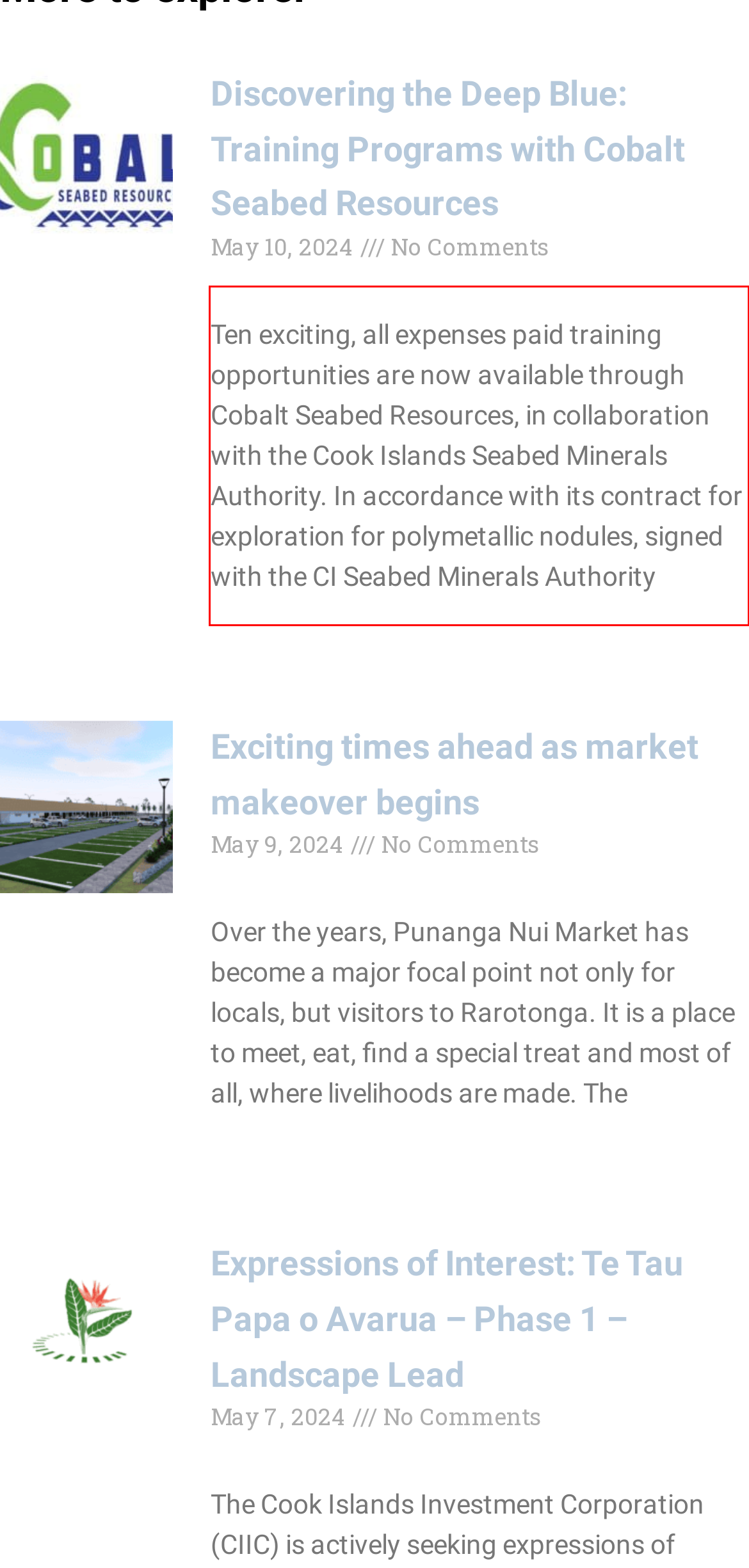The screenshot you have been given contains a UI element surrounded by a red rectangle. Use OCR to read and extract the text inside this red rectangle.

Ten exciting, all expenses paid training opportunities are now available through Cobalt Seabed Resources, in collaboration with the Cook Islands Seabed Minerals Authority. In accordance with its contract for exploration for polymetallic nodules, signed with the CI Seabed Minerals Authority